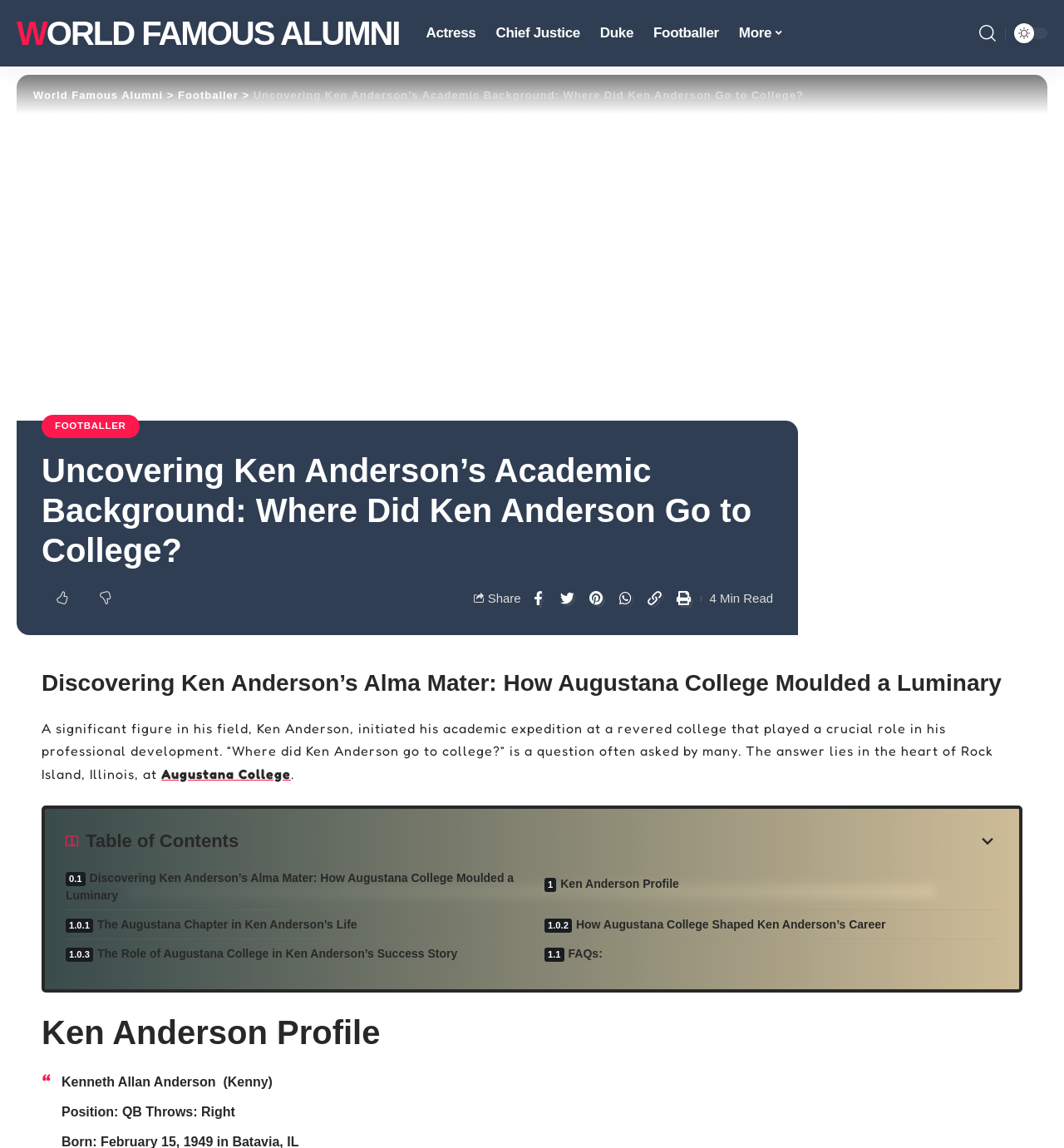Locate the UI element that matches the description parent_node: Table of Contents in the webpage screenshot. Return the bounding box coordinates in the format (top-left x, top-left y, bottom-right x, bottom-right y), with values ranging from 0 to 1.

[0.224, 0.724, 0.938, 0.742]